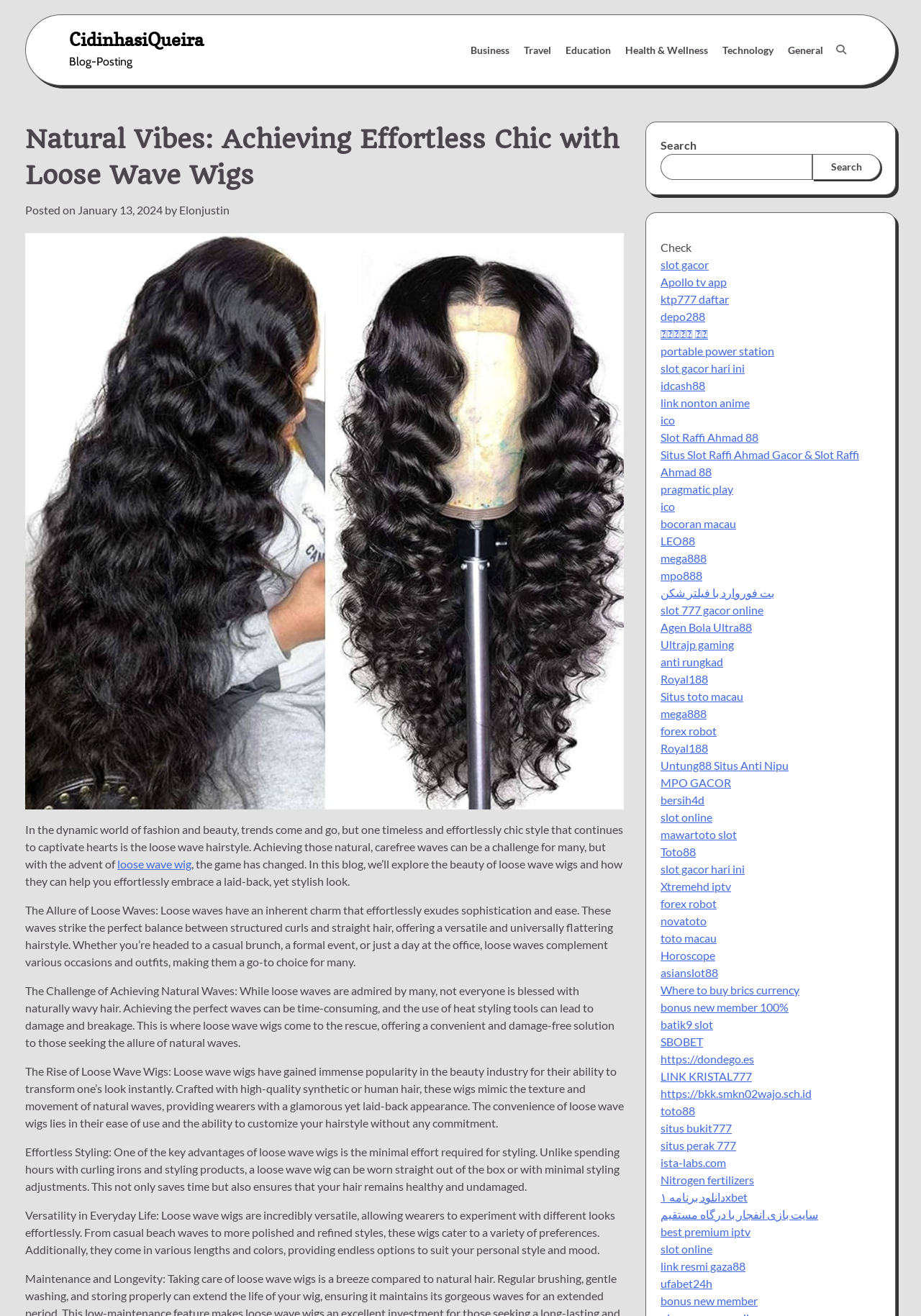Find the bounding box coordinates corresponding to the UI element with the description: "slot gacor hari ini". The coordinates should be formatted as [left, top, right, bottom], with values as floats between 0 and 1.

[0.717, 0.655, 0.809, 0.665]